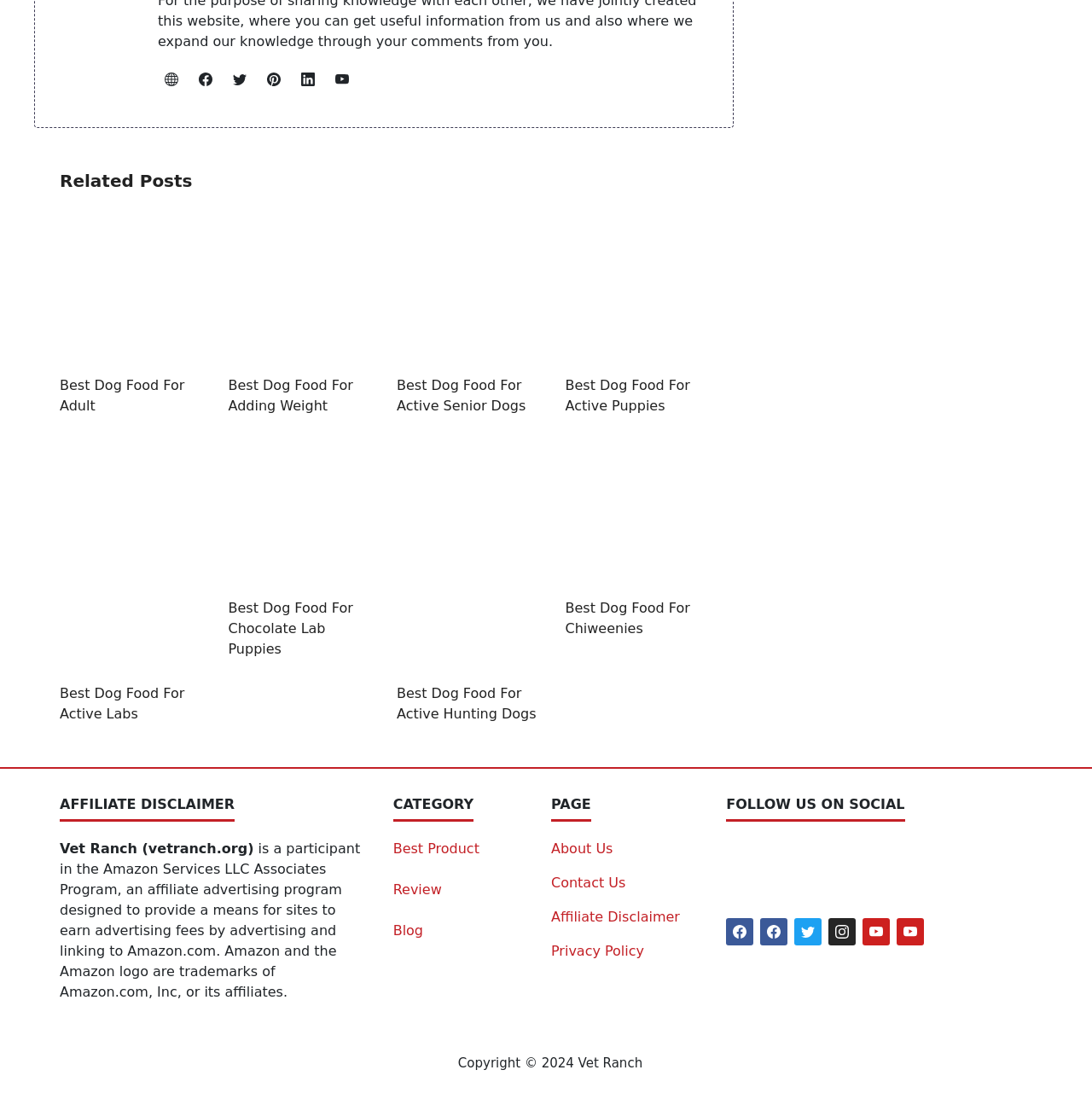What is the text of the first heading?
Use the image to answer the question with a single word or phrase.

Best Dog Food For Adult